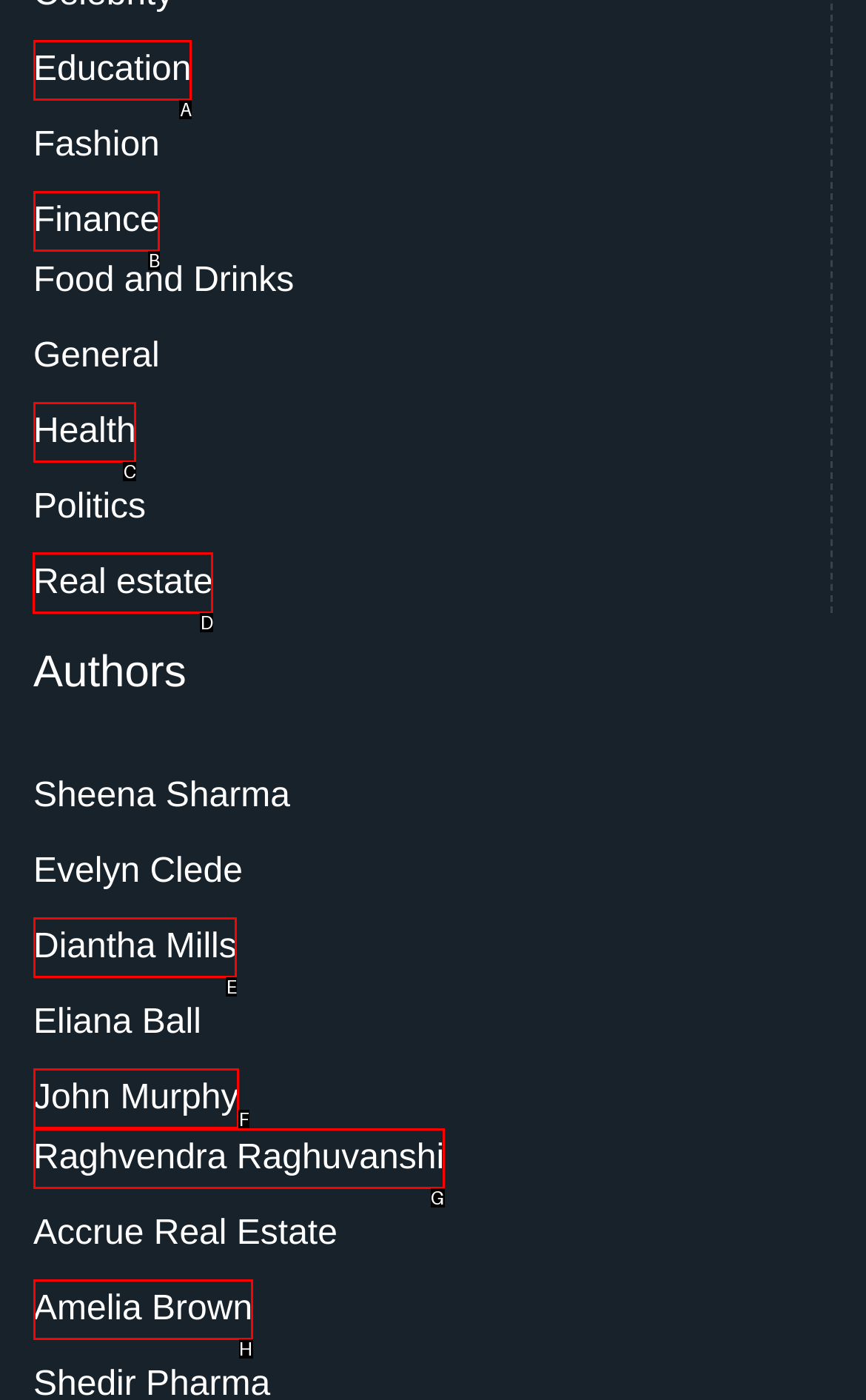Select the appropriate letter to fulfill the given instruction: Explore Real estate
Provide the letter of the correct option directly.

D